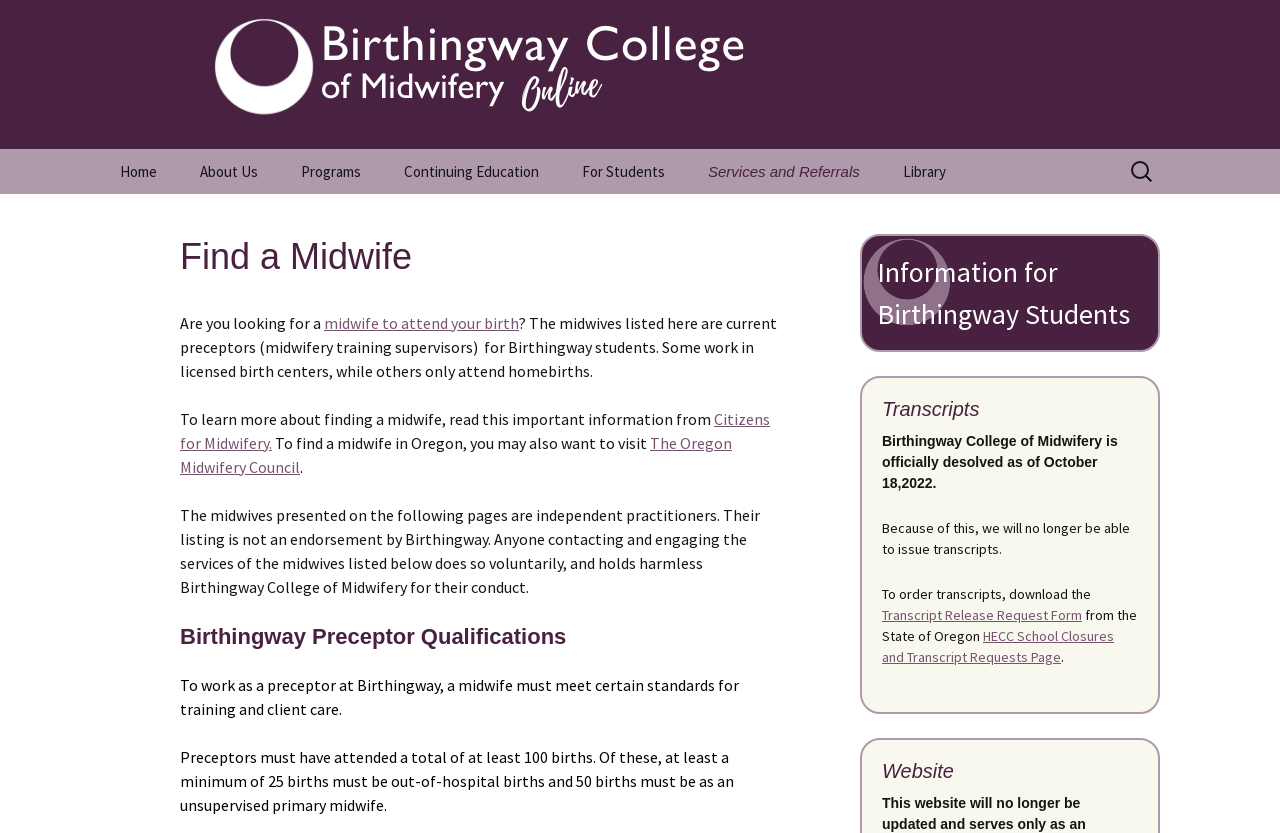Based on the image, provide a detailed response to the question:
Where is the 'Programs' link located?

I analyzed the y1 and y2 coordinates of the link elements and found that the 'Programs' link has a higher y1 value than the 'Home' link, indicating that it is located below the 'Home' link.